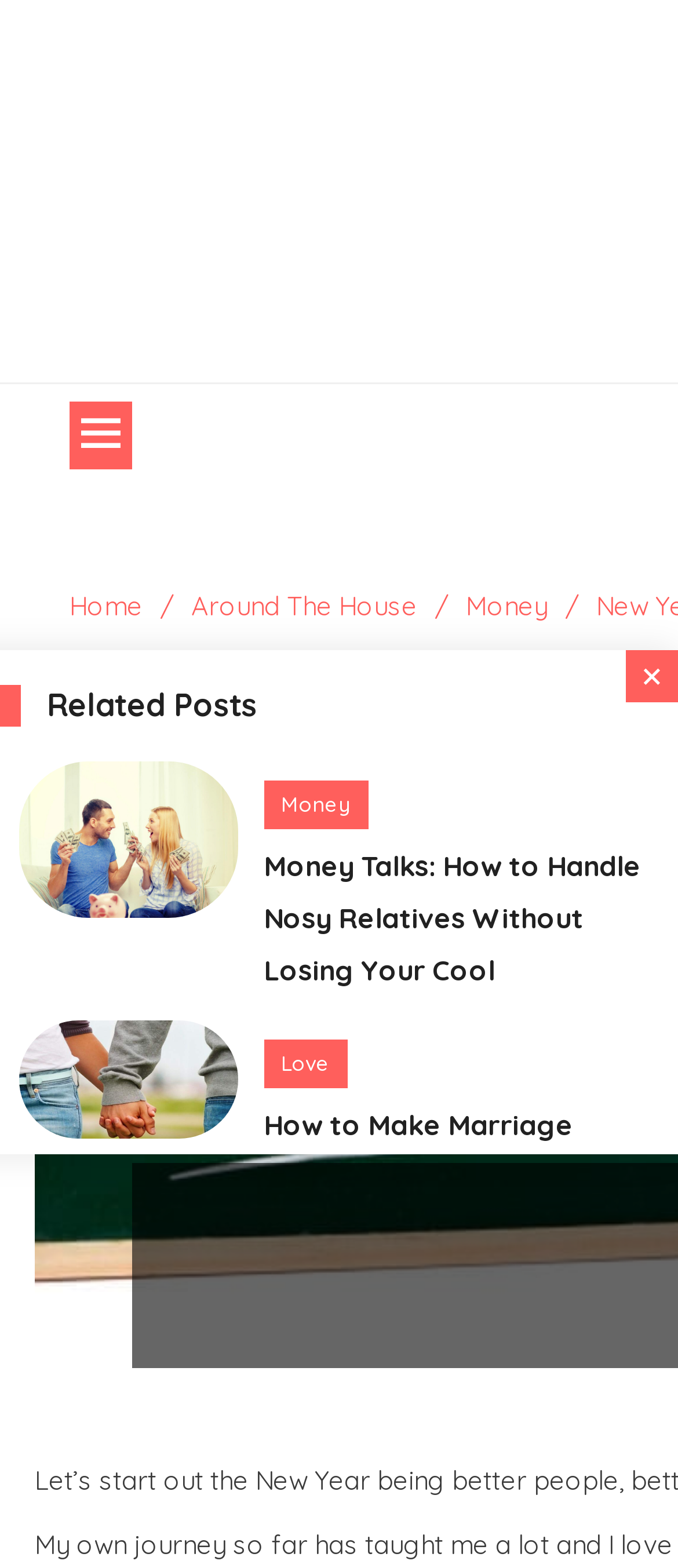Given the element description Home, specify the bounding box coordinates of the corresponding UI element in the format (top-left x, top-left y, bottom-right x, bottom-right y). All values must be between 0 and 1.

[0.103, 0.376, 0.21, 0.397]